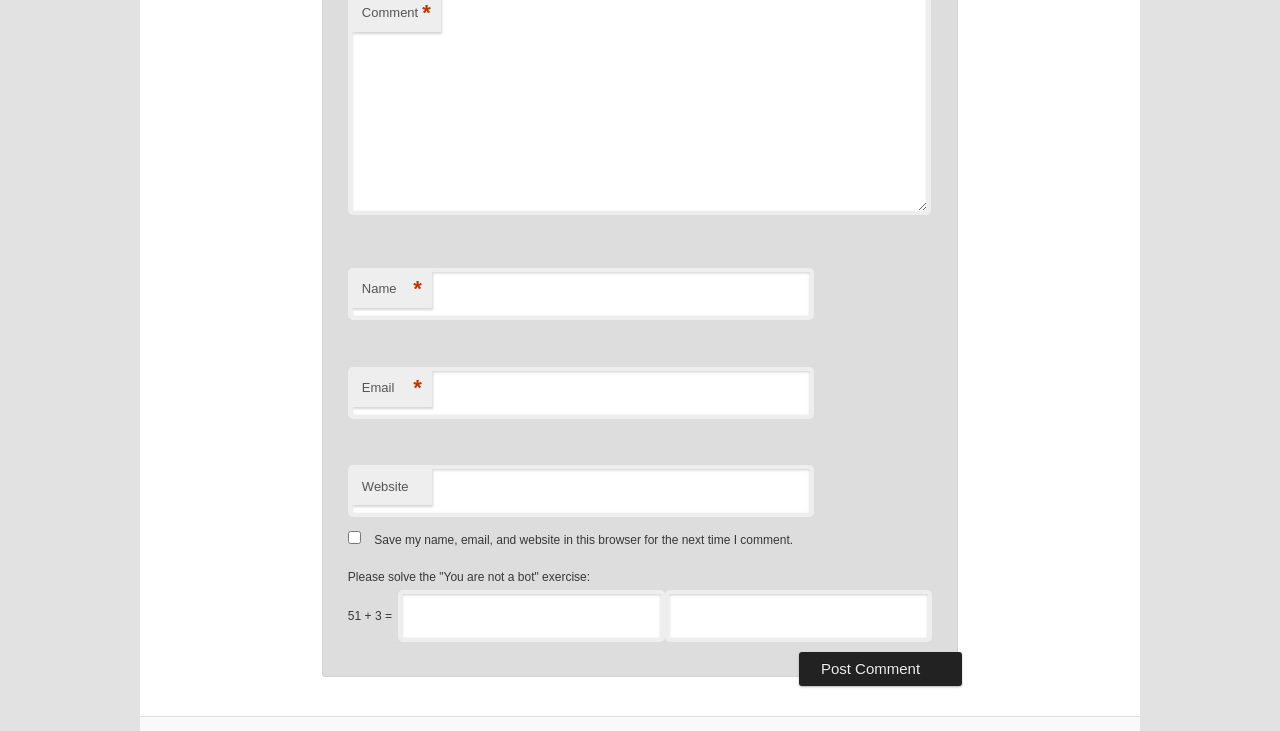Give a one-word or one-phrase response to the question:
What is the mathematical operation in the 'You are not a bot' exercise?

Addition